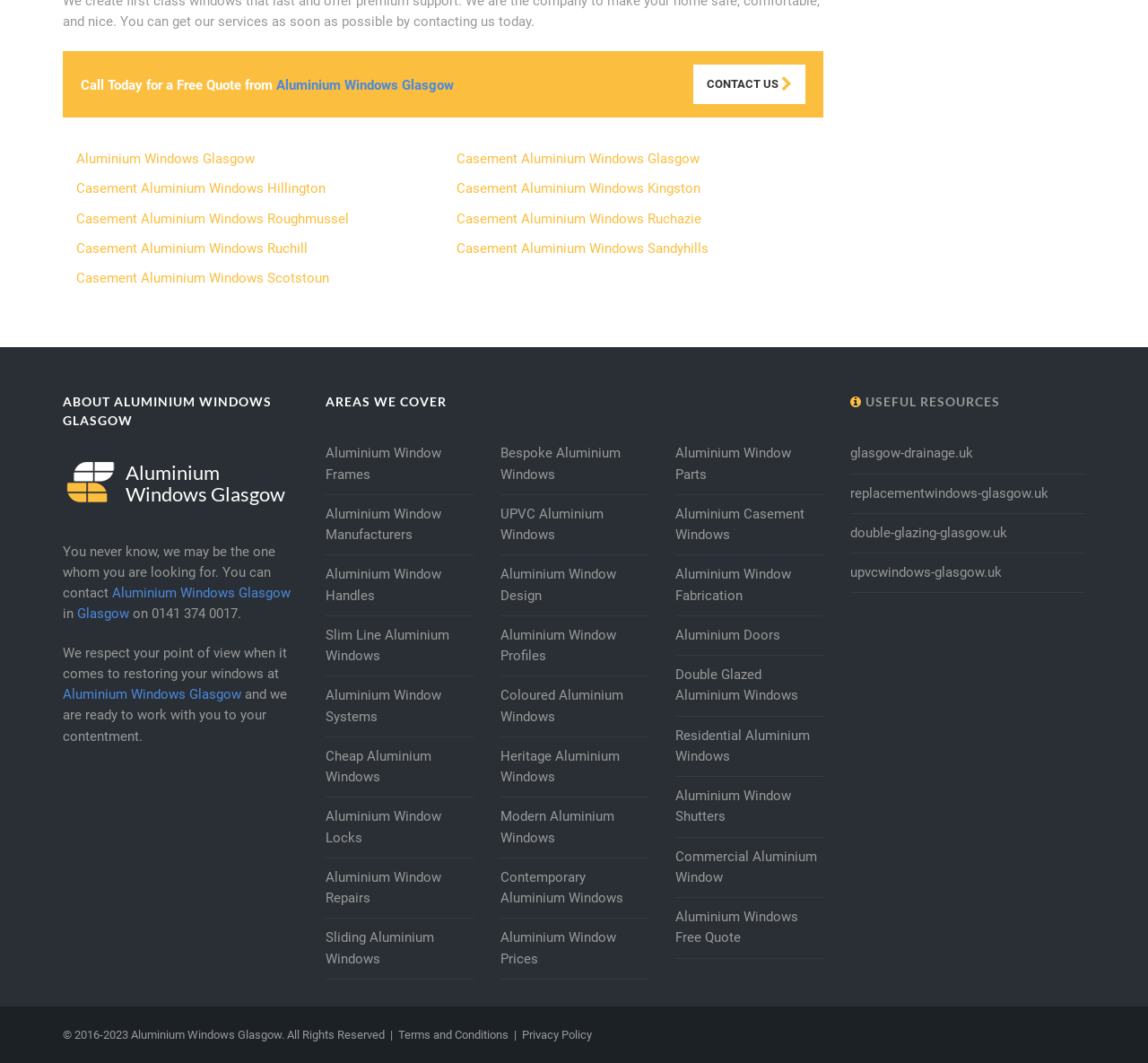Identify the bounding box coordinates of the area you need to click to perform the following instruction: "Click on 'CONTACT US'".

[0.604, 0.06, 0.701, 0.098]